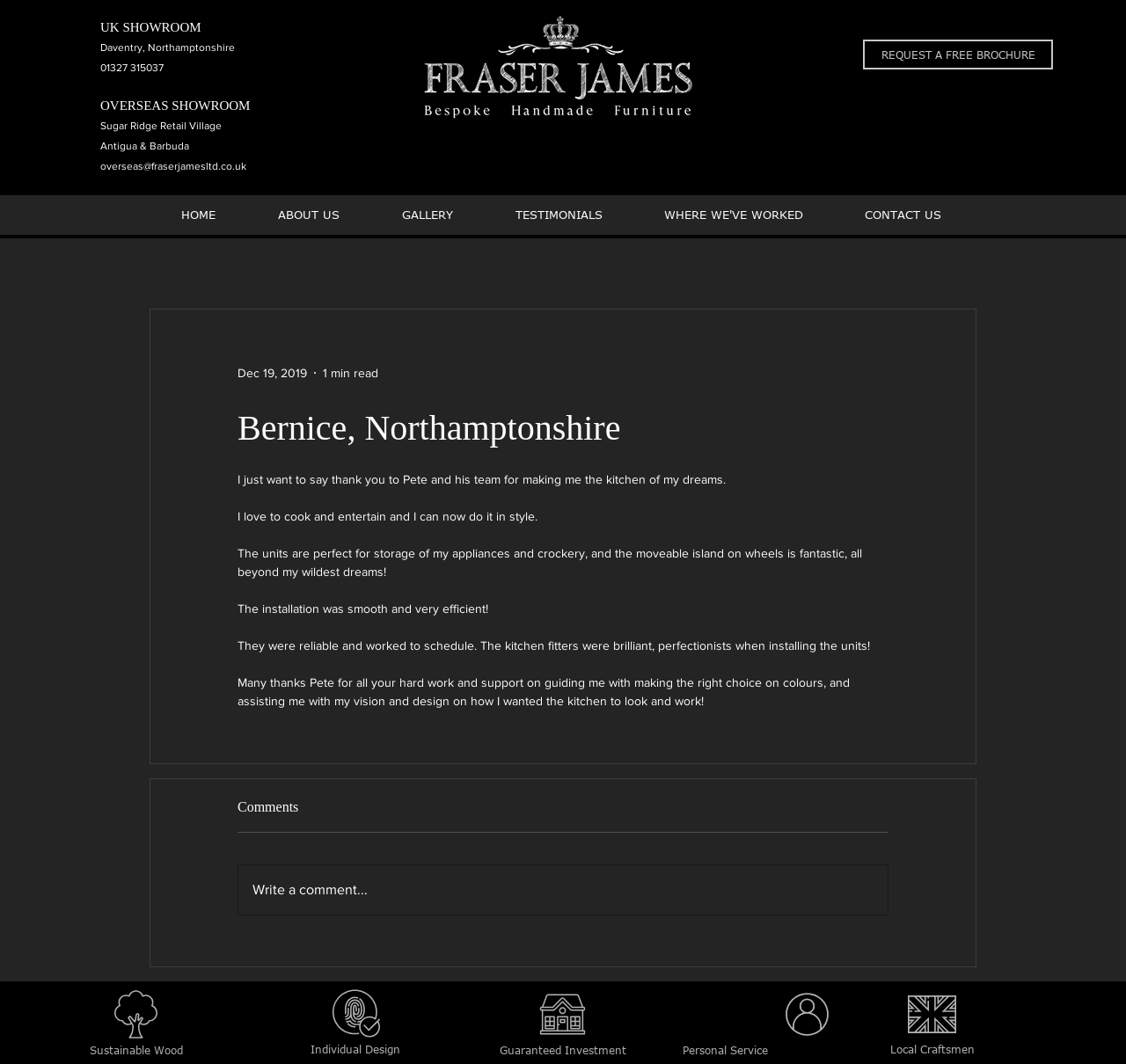Please determine the bounding box coordinates of the element to click on in order to accomplish the following task: "View the CONTACT US page". Ensure the coordinates are four float numbers ranging from 0 to 1, i.e., [left, top, right, bottom].

[0.741, 0.19, 0.863, 0.214]